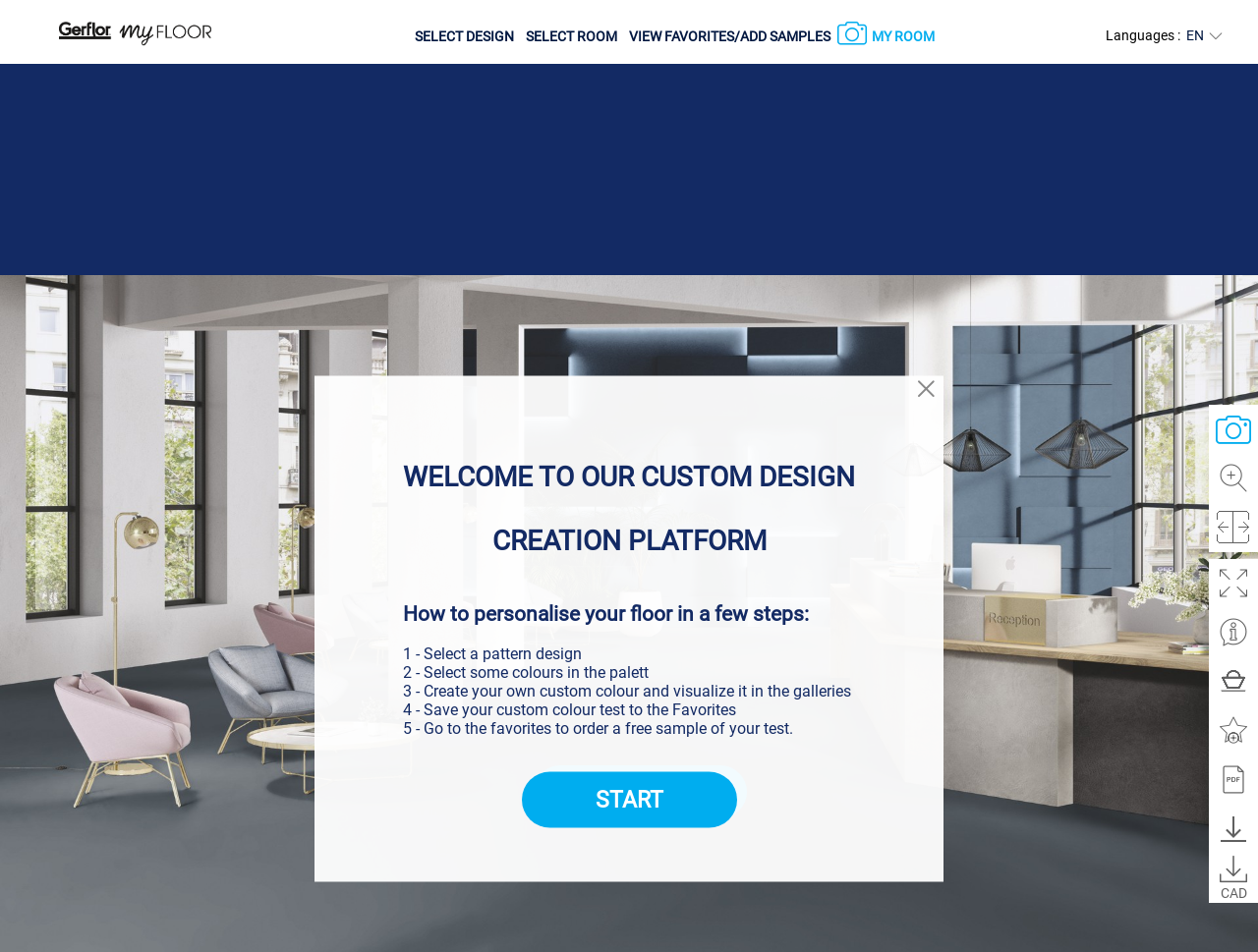Please identify the bounding box coordinates of the area I need to click to accomplish the following instruction: "Select a room".

[0.418, 0.0, 0.5, 0.067]